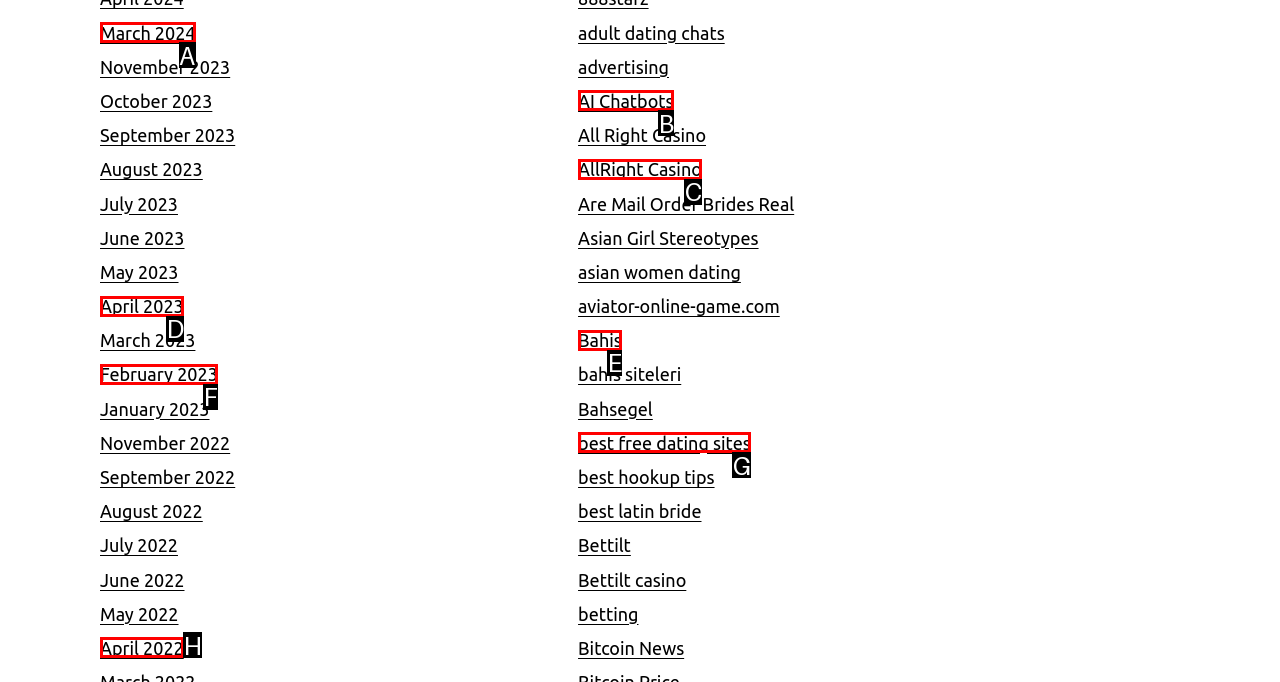Select the HTML element that corresponds to the description: Bahis
Reply with the letter of the correct option from the given choices.

E